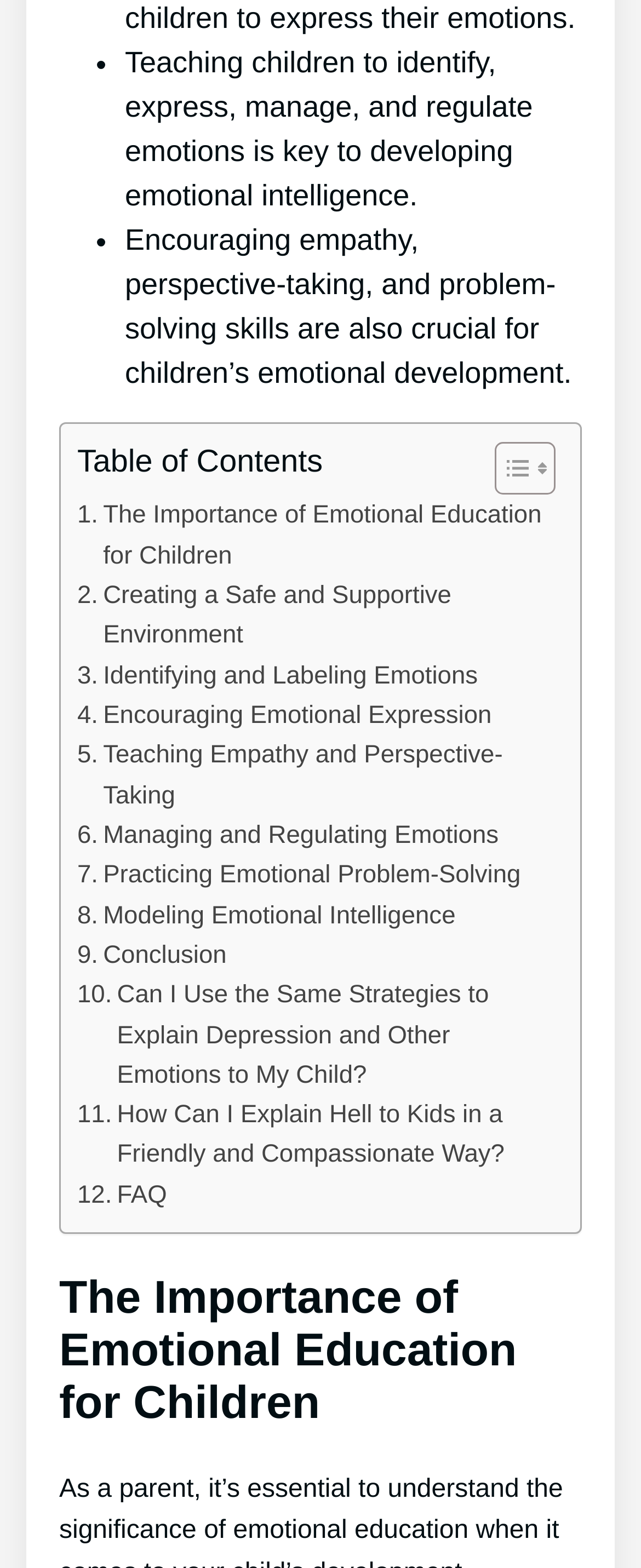Please identify the bounding box coordinates of the element I should click to complete this instruction: 'Read The Importance of Emotional Education for Children'. The coordinates should be given as four float numbers between 0 and 1, like this: [left, top, right, bottom].

[0.121, 0.317, 0.854, 0.368]